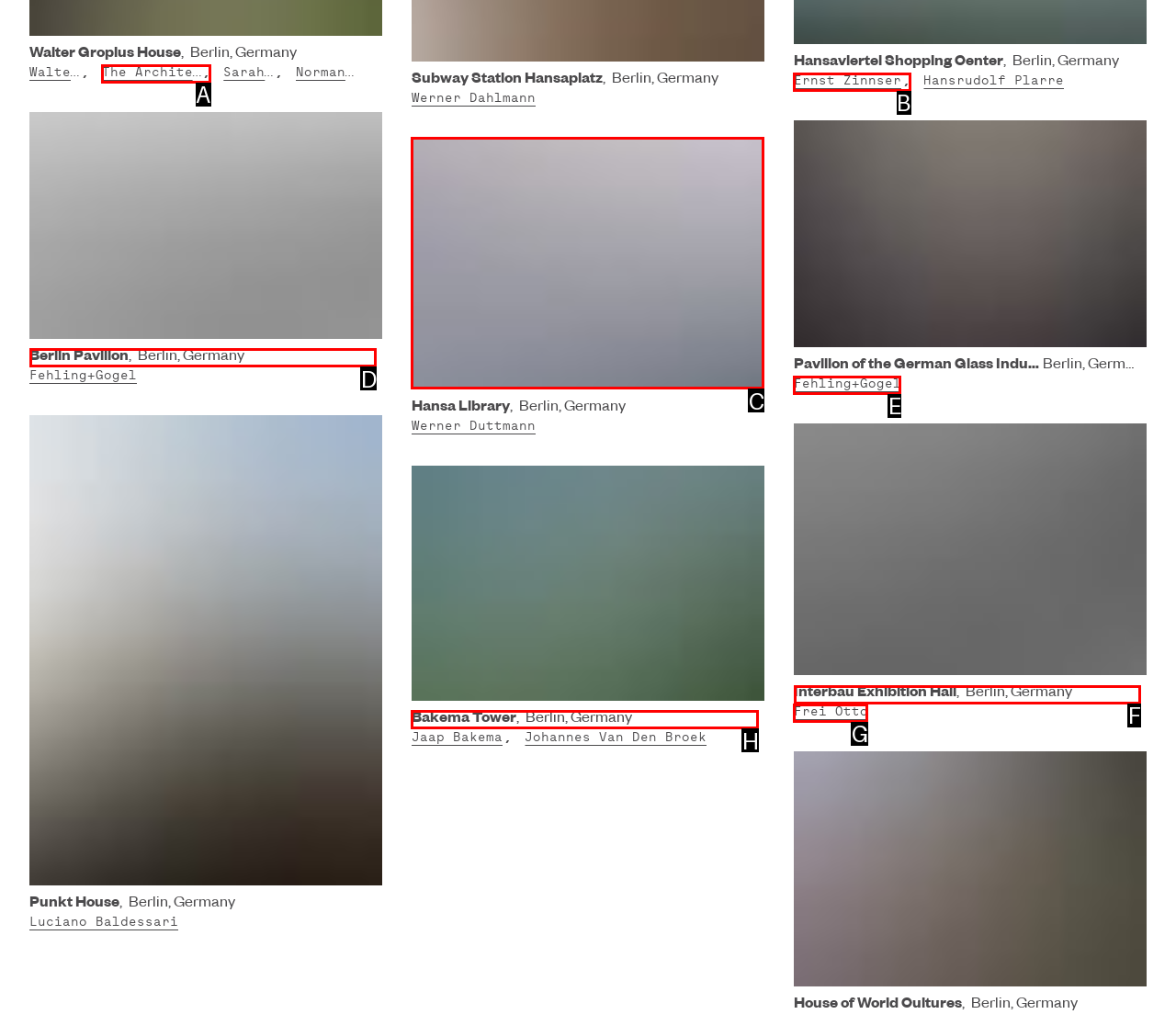Pick the right letter to click to achieve the task: Click on Credits
Answer with the letter of the correct option directly.

None